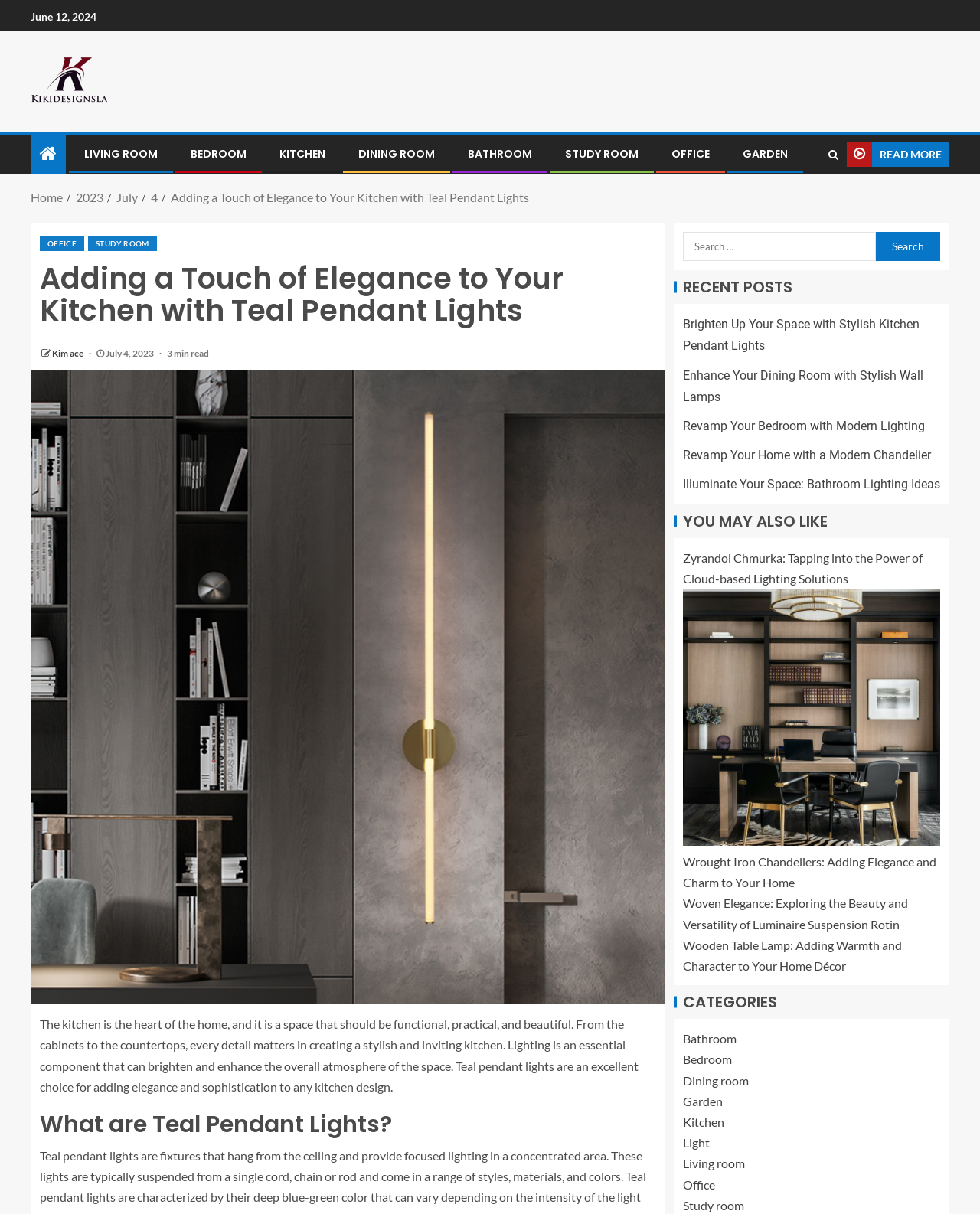Please locate the UI element described by "name="s" placeholder="Search …"" and provide its bounding box coordinates.

[0.697, 0.191, 0.894, 0.215]